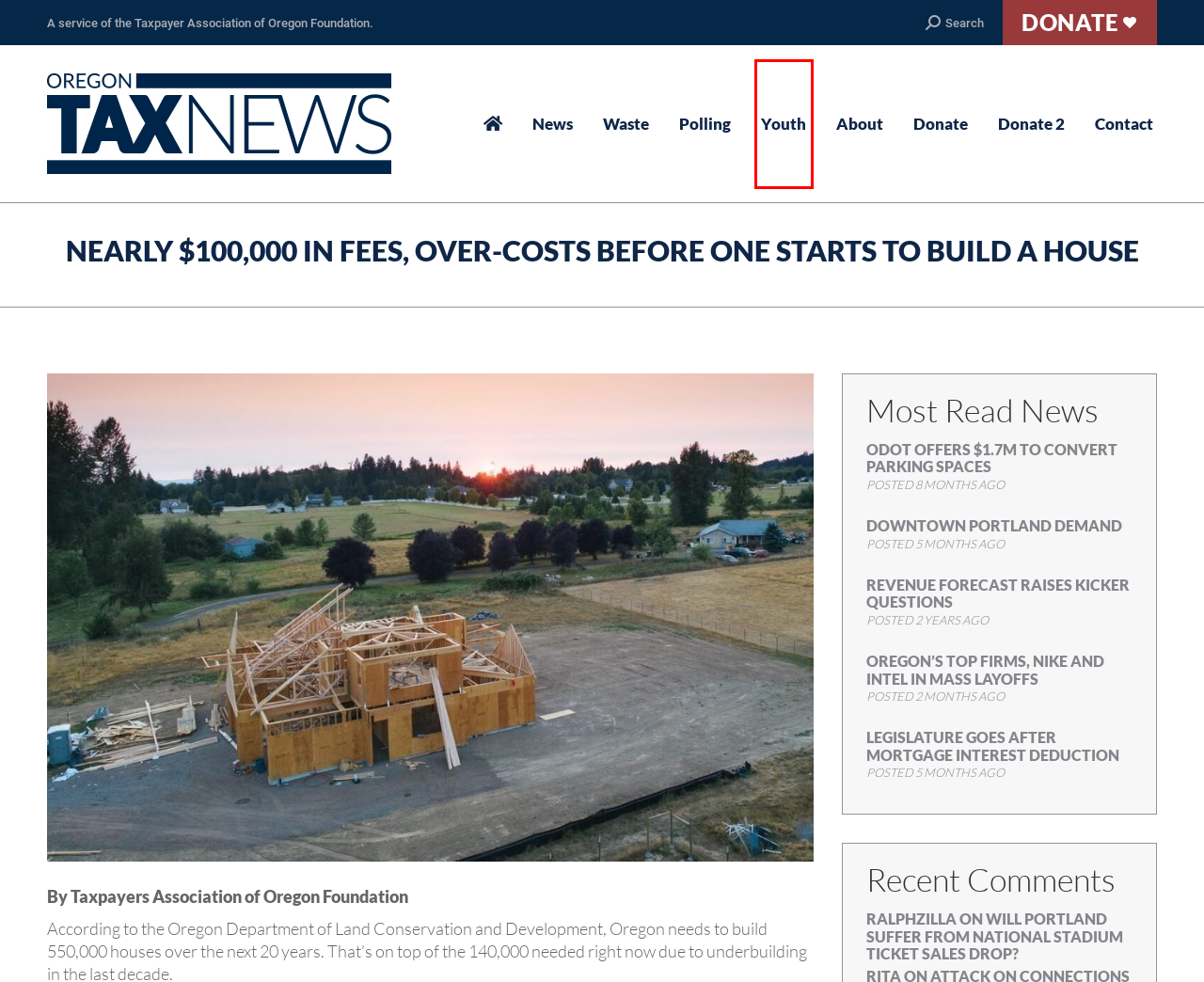Take a look at the provided webpage screenshot featuring a red bounding box around an element. Select the most appropriate webpage description for the page that loads after clicking on the element inside the red bounding box. Here are the candidates:
A. Contact – Oregon Tax News
B. Legislature goes after mortgage interest deduction – Oregon Tax News
C. Donate – Oregon Tax News
D. Youth – Oregon Tax News
E. Polling – Oregon Tax News
F. Revenue Forecast Raises Kicker Questions – Oregon Tax News
G. About – Oregon Tax News
H. ODOT offers $1.7M to convert parking spaces – Oregon Tax News

D